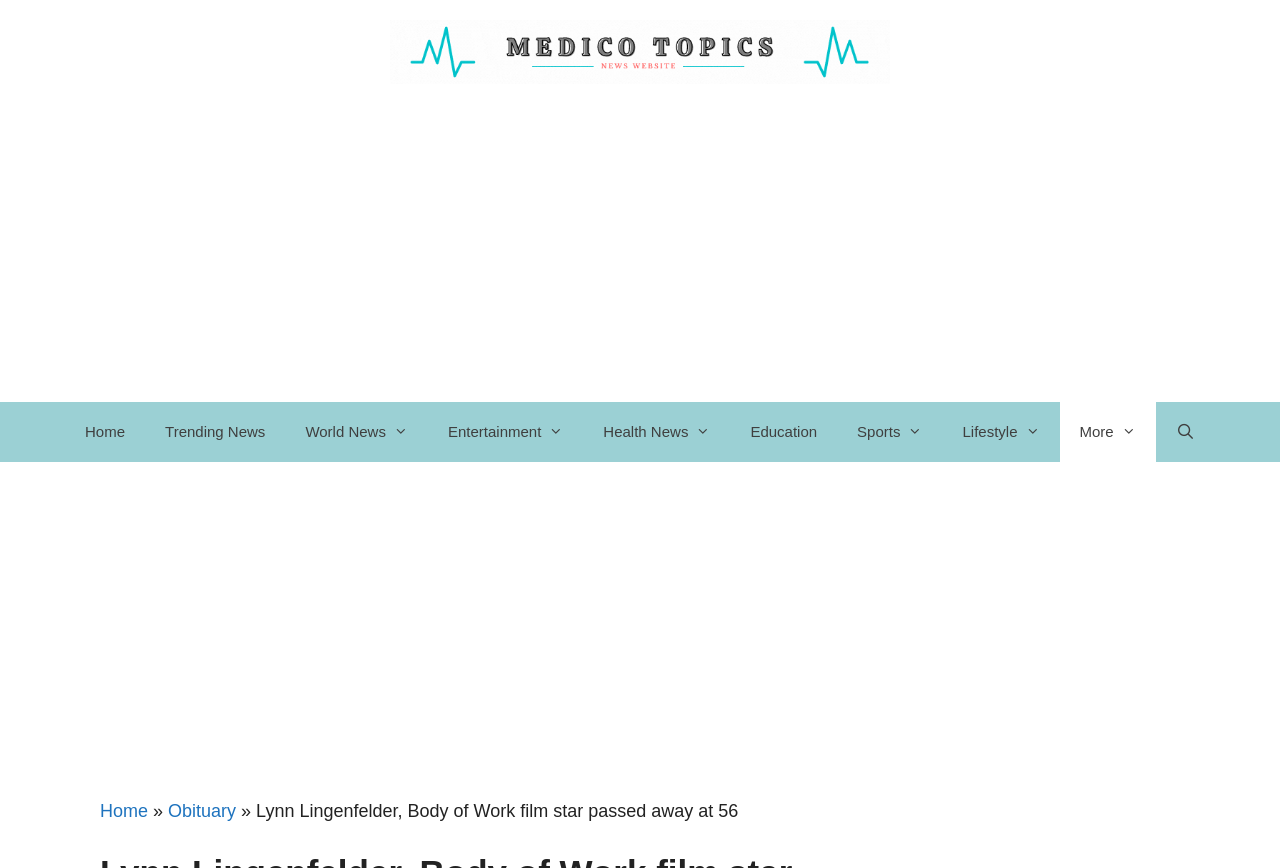Please identify the bounding box coordinates of the area that needs to be clicked to follow this instruction: "Call the phone number".

None